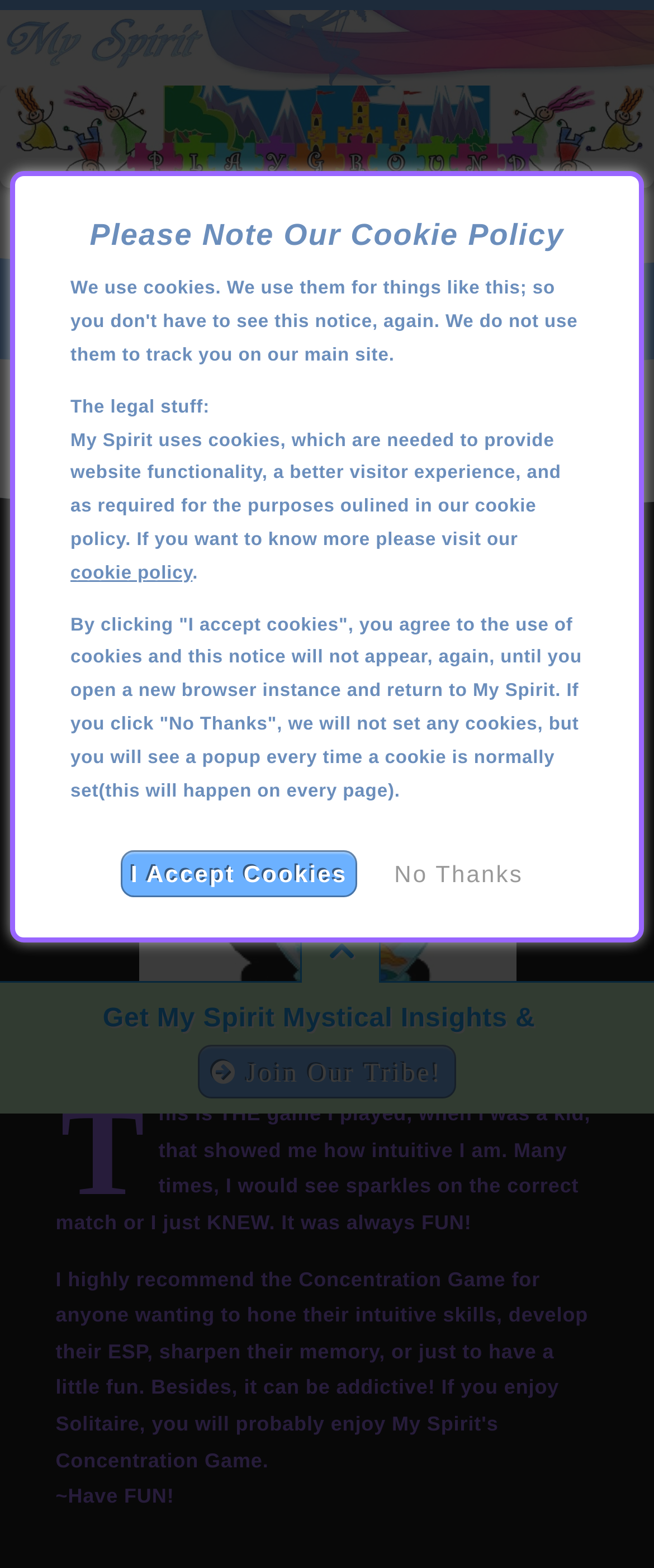Find the bounding box coordinates of the area to click in order to follow the instruction: "Click the '' button".

[0.46, 0.584, 0.583, 0.627]